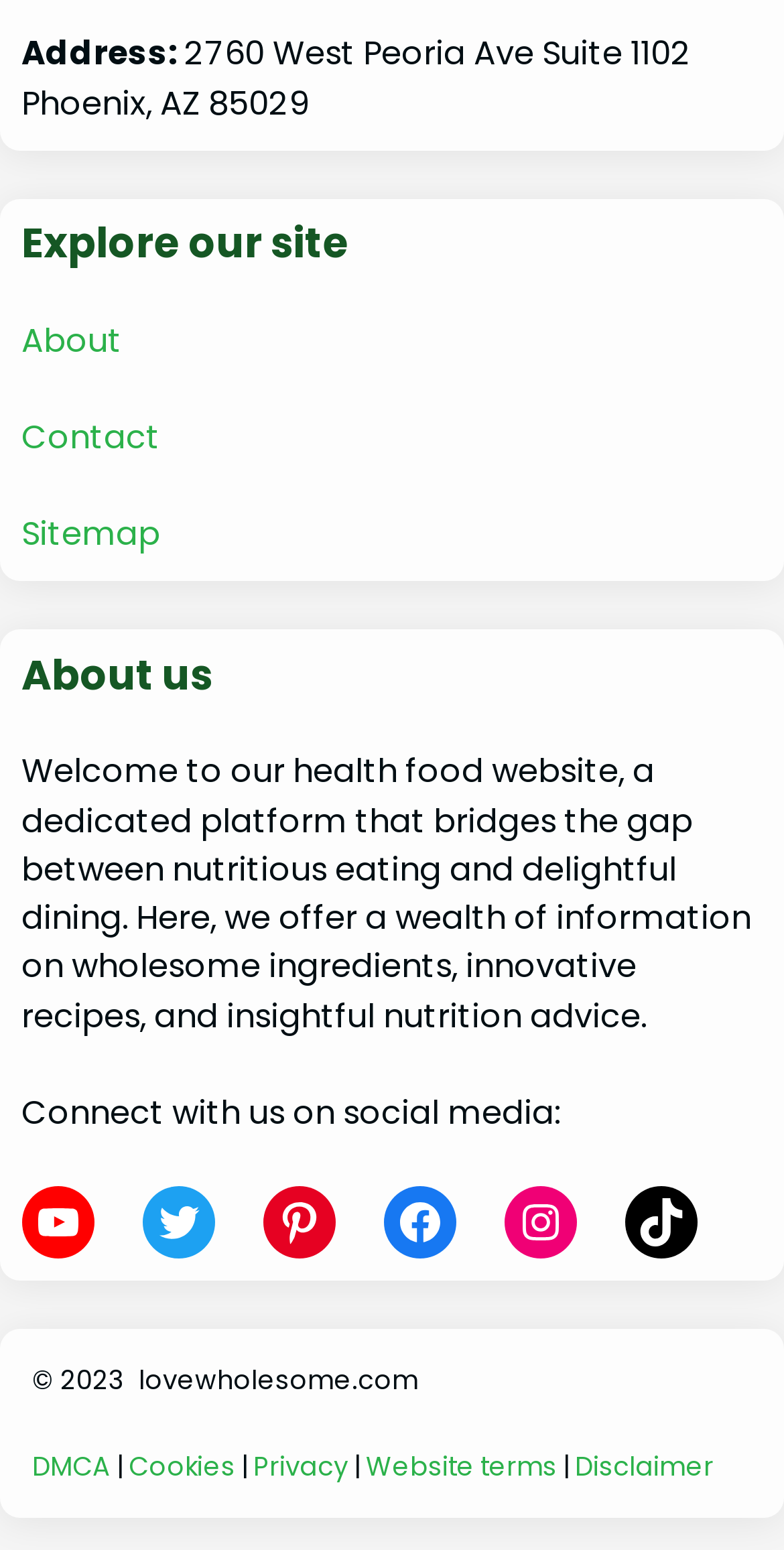Please identify the coordinates of the bounding box that should be clicked to fulfill this instruction: "View OPPRESSION AND LIBERATION".

None